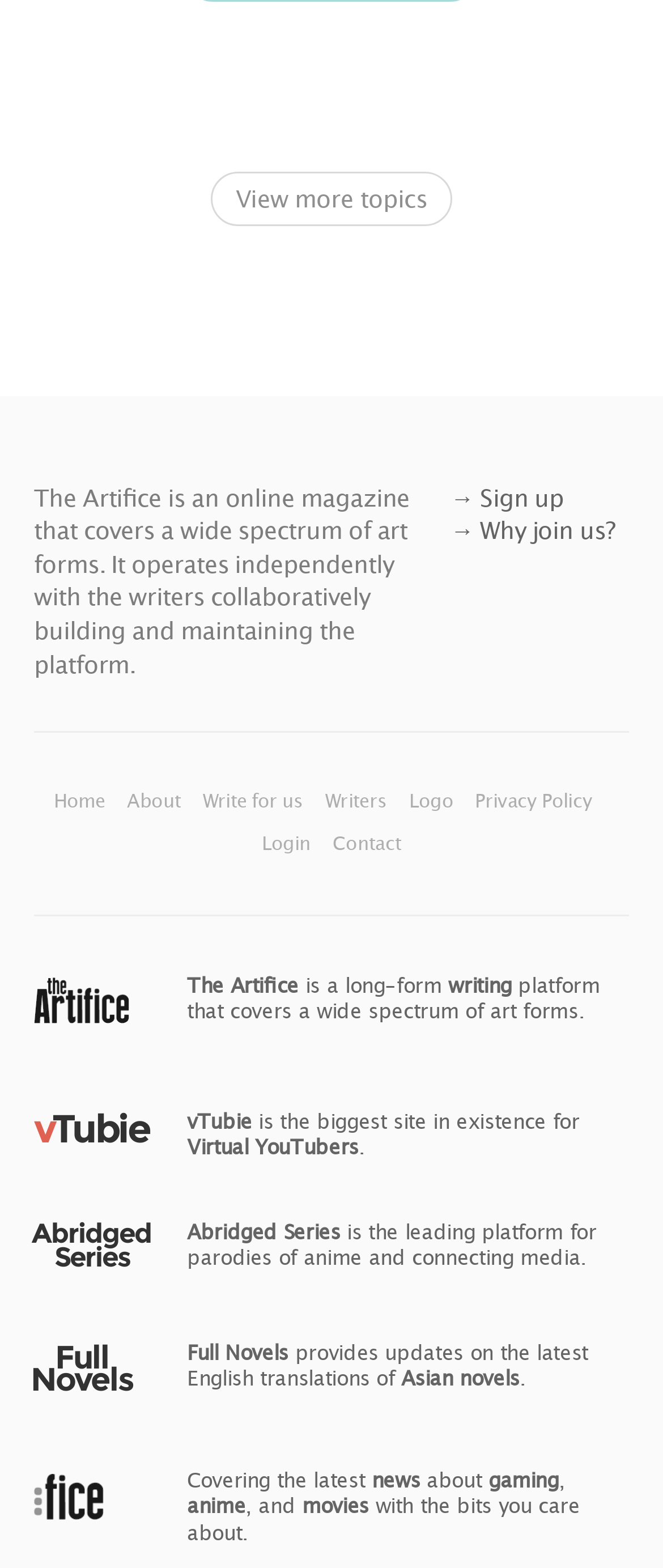Bounding box coordinates are specified in the format (top-left x, top-left y, bottom-right x, bottom-right y). All values are floating point numbers bounded between 0 and 1. Please provide the bounding box coordinate of the region this sentence describes: Asian novels

[0.605, 0.871, 0.784, 0.887]